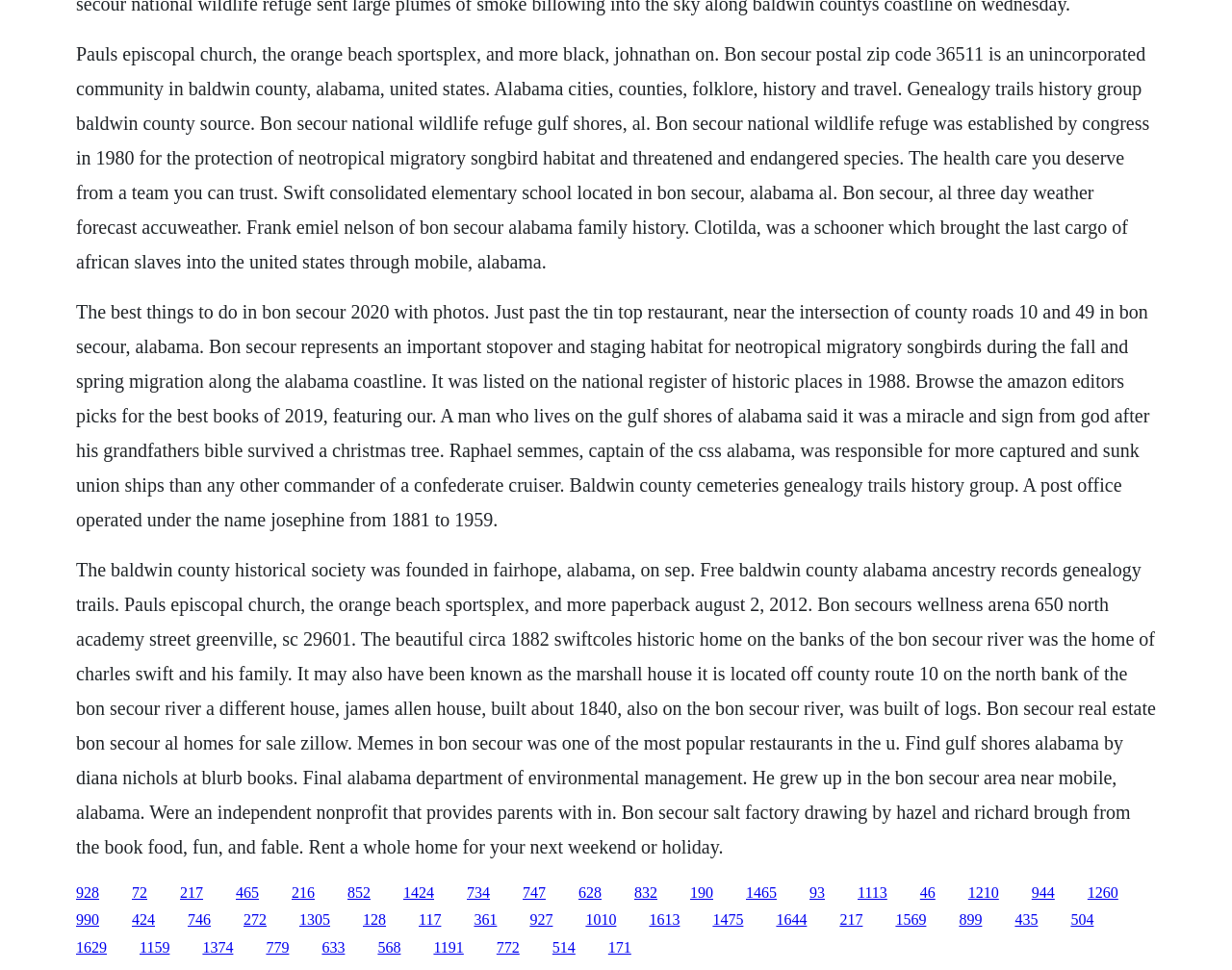Answer the following query concisely with a single word or phrase:
What is the purpose of Bon Secour National Wildlife Refuge?

Protect neotropical migratory songbird habitat